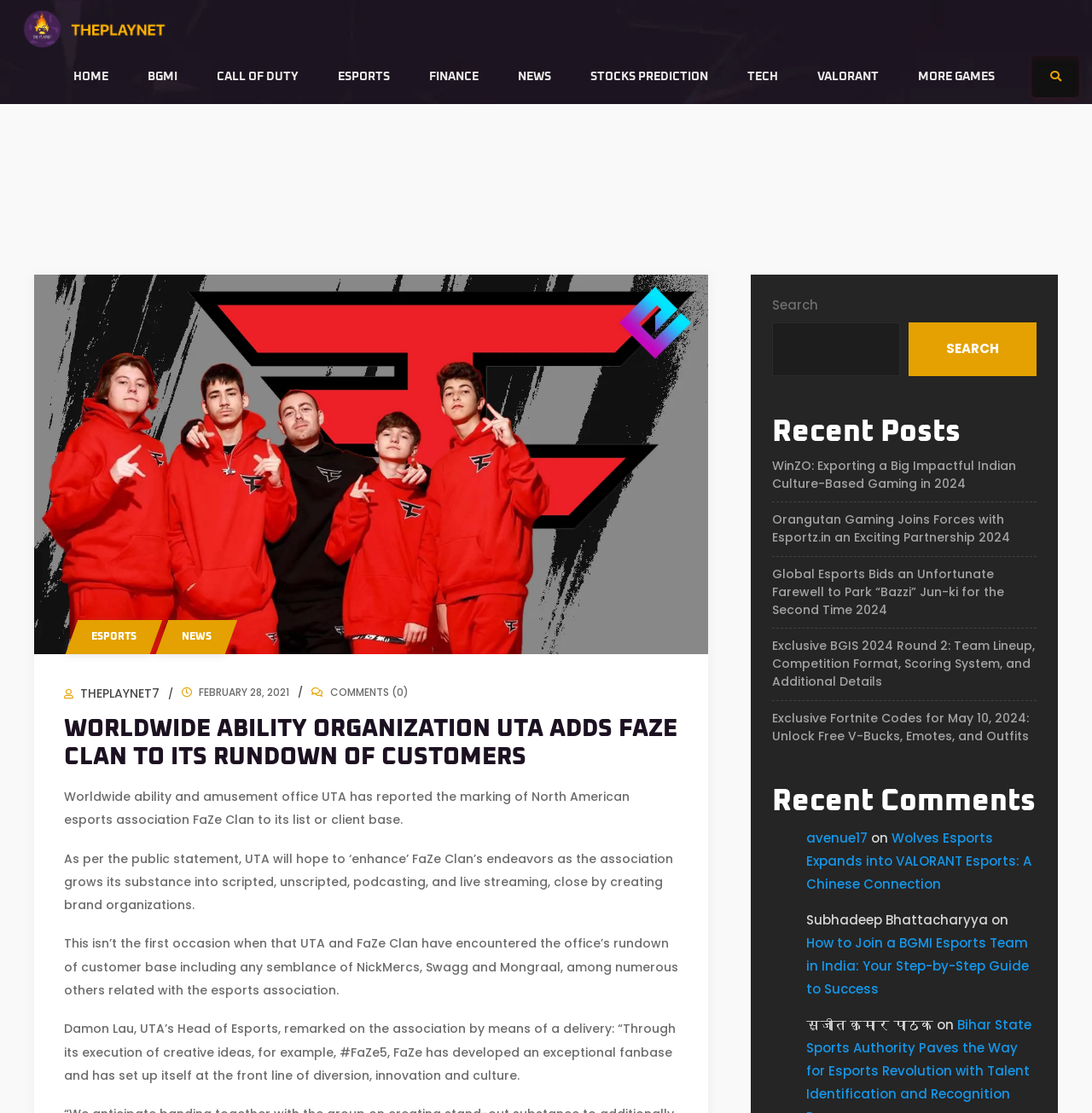Provide the bounding box coordinates of the HTML element described by the text: "More Games". The coordinates should be in the format [left, top, right, bottom] with values between 0 and 1.

[0.823, 0.052, 0.929, 0.086]